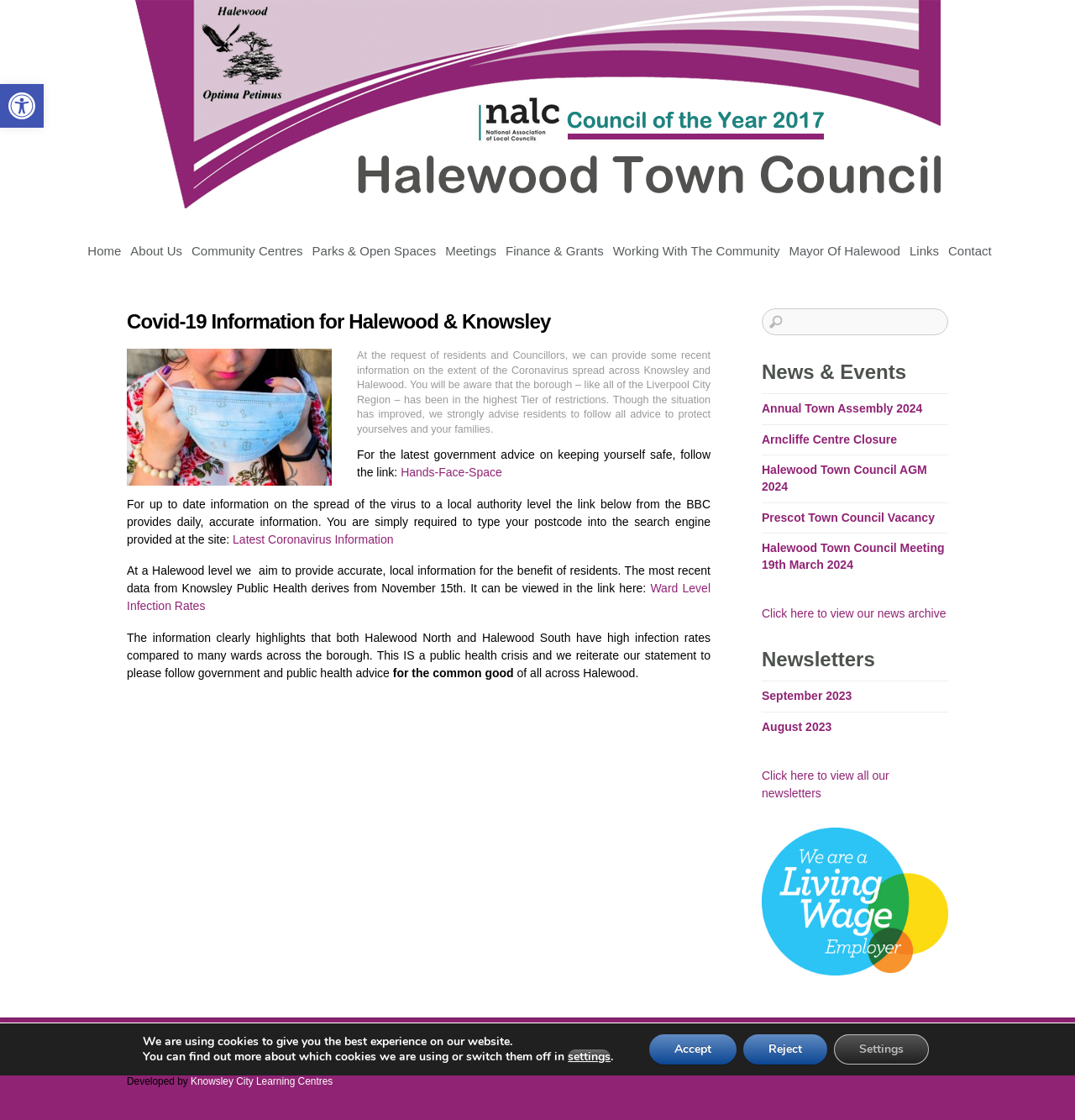What is the current tier of restrictions in Knowsley and Halewood?
Please provide a single word or phrase as the answer based on the screenshot.

Highest Tier